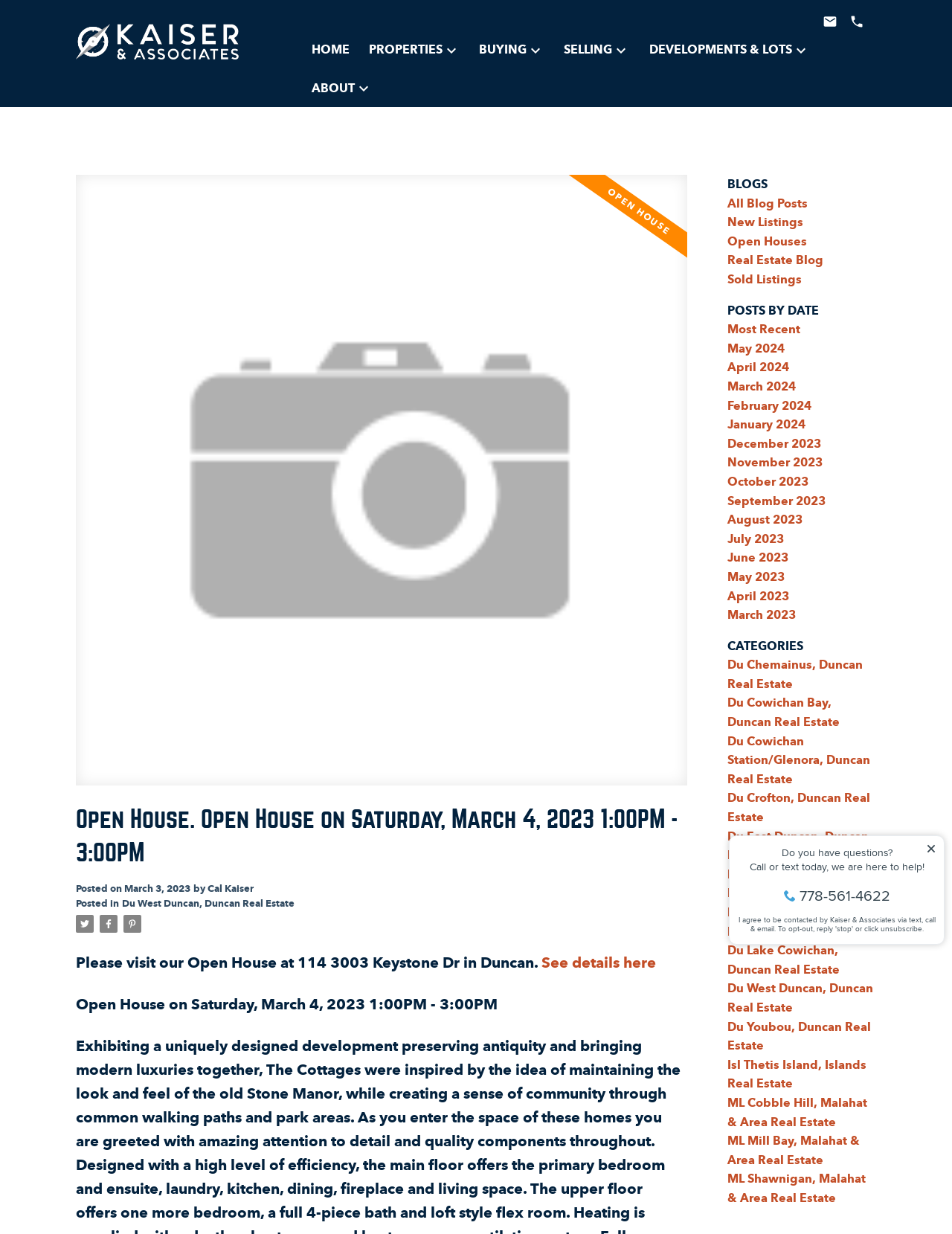Generate a comprehensive caption for the webpage you are viewing.

This webpage appears to be a real estate listing page, specifically for an open house event. At the top of the page, there is a navigation menu with several options, including "HOME", "PROPERTIES", "BUYING", "SELLING", "DEVELOPMENTS & LOTS", and "ABOUT". 

Below the navigation menu, there is a heading that reads "Open House. Open House on Saturday, March 4, 2023 1:00PM - 3:00PM". This is followed by some text that indicates the post was made on March 3, 2023, by Cal Kaiser, and is categorized under "Du West Duncan, Duncan Real Estate".

The main content of the page is an open house listing, which includes an image and a description that reads "Please visit our Open House at 114 3003 Keystone Dr in Duncan. See details here". There are also several links to related blog posts and real estate listings.

On the right side of the page, there are several sections, including "BLOGS", "POSTS BY DATE", and "CATEGORIES", which provide links to various blog posts and real estate listings organized by date and category. There are also several social media links and an iframe that appears to be a widget or a plugin.

Throughout the page, there are several images, including icons and thumbnails, which are used to enhance the visual appeal and provide additional information about the listings. Overall, the page is well-organized and easy to navigate, with a clear focus on providing information about the open house event and related real estate listings.